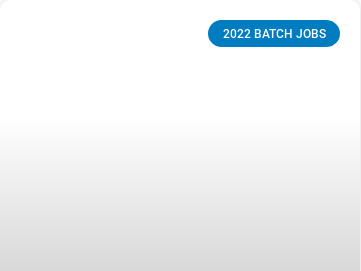Provide a thorough description of the image.

The image features a prominent button labeled "2022 BATCH JOBS," styled in bold, blue text against a clean, white background. This button serves as a call-to-action for job seekers from the 2022 graduating class, directing them to job opportunities available specifically for their cohort. The simplicity of the design, combined with the vibrant color of the button, ensures it stands out, making it easily noticeable for users browsing the webpage for job listings and recruitment drives.